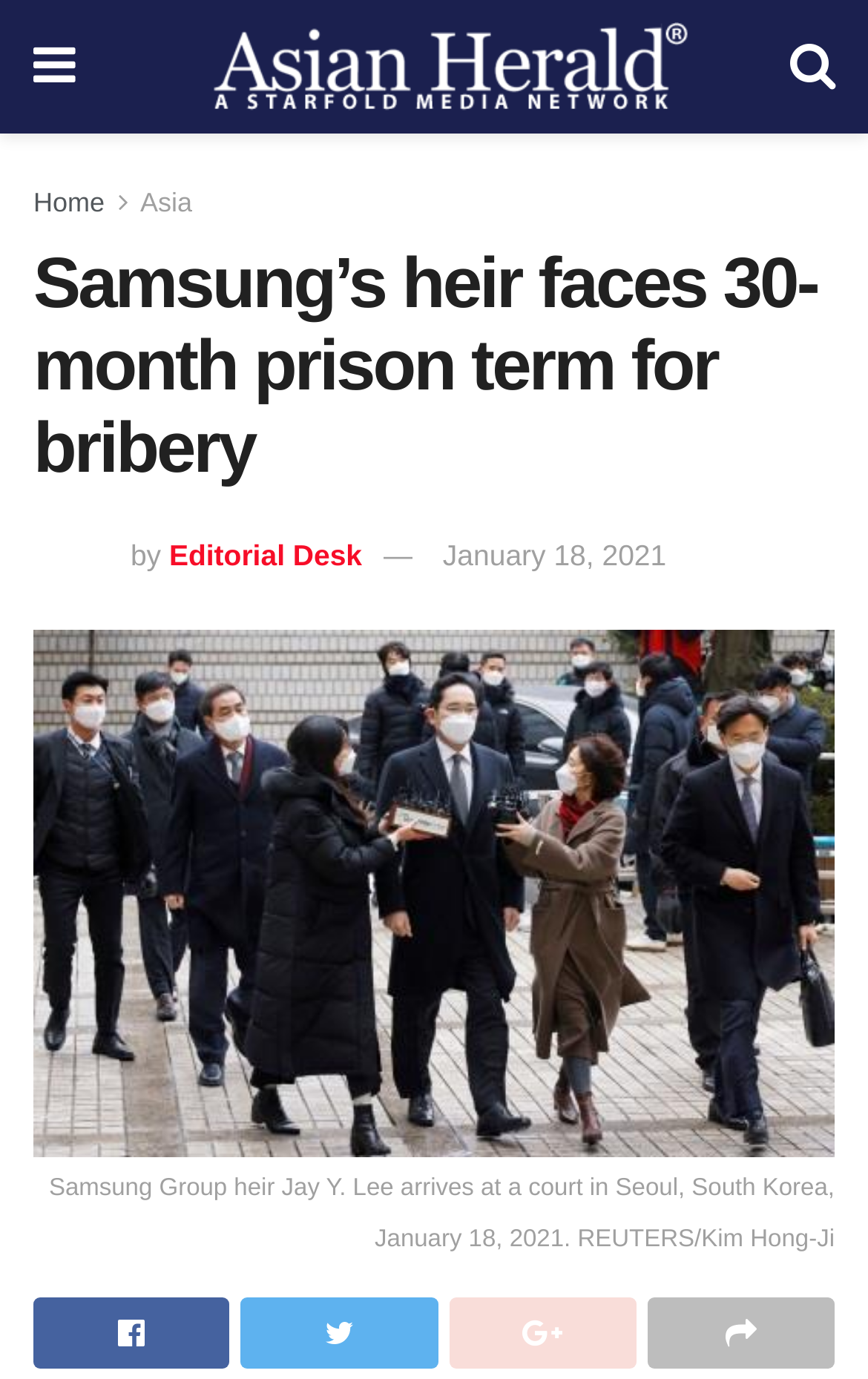Please provide a short answer using a single word or phrase for the question:
What is the name of the person in the article?

Jay Y. Lee